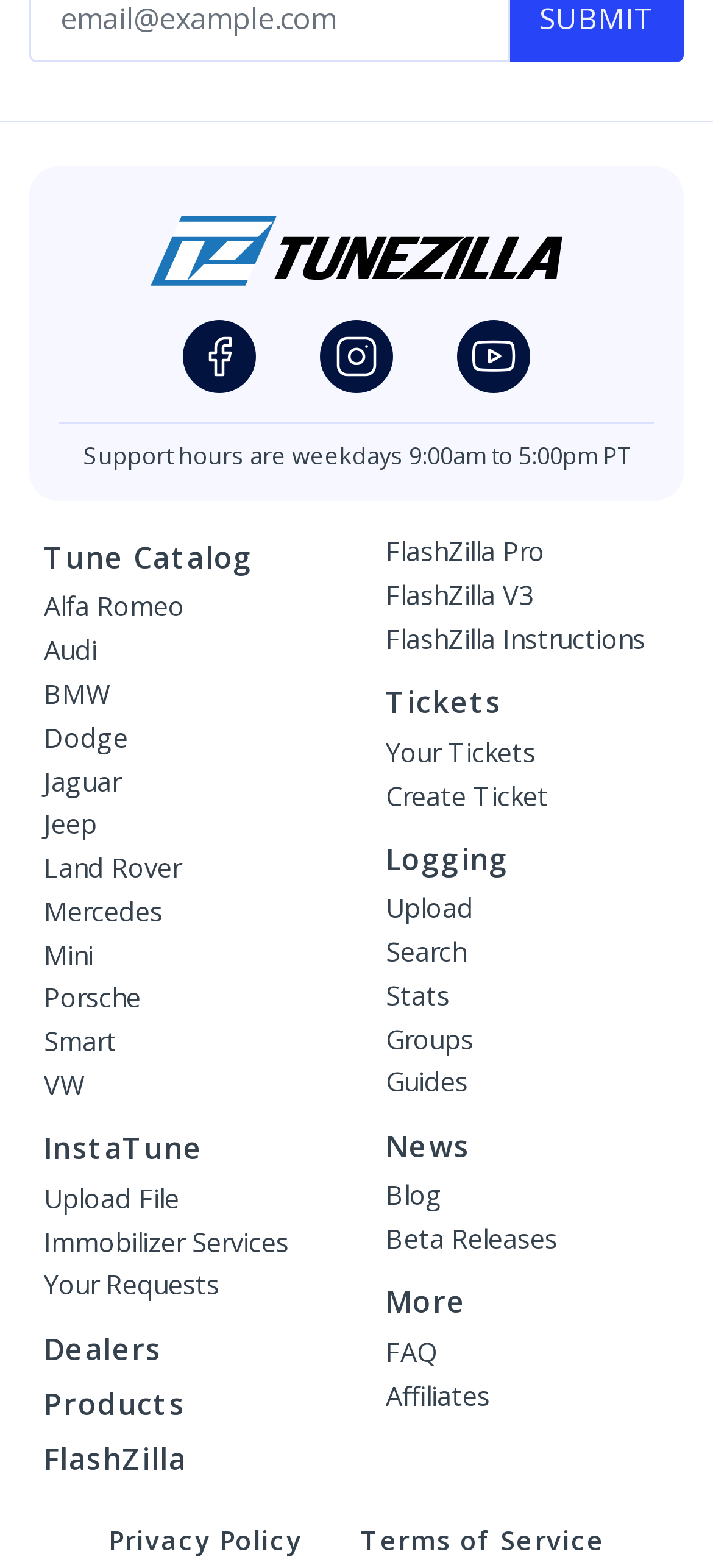What are the support hours?
Using the picture, provide a one-word or short phrase answer.

Weekdays 9:00am to 5:00pm PT